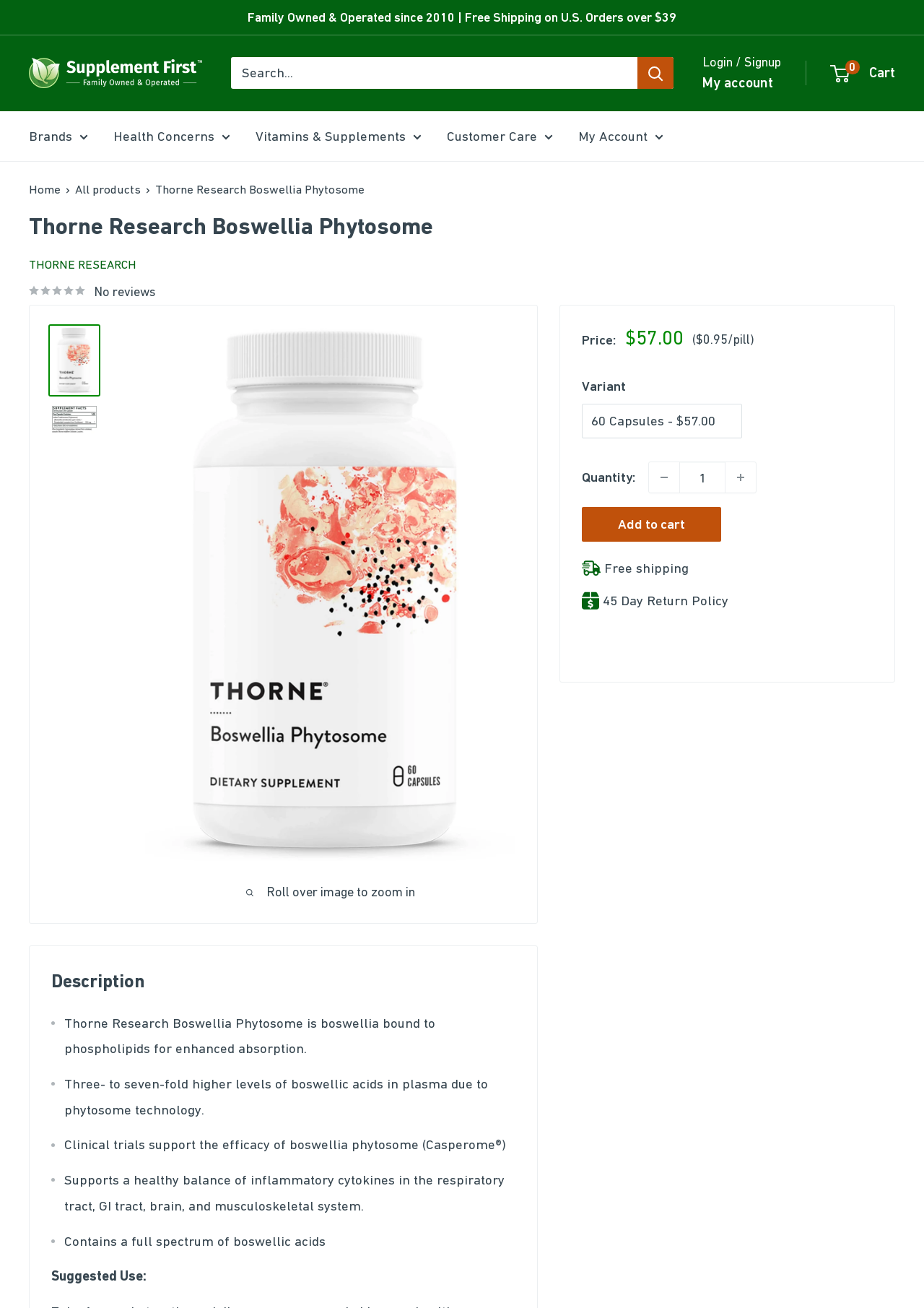What is the rating of the product?
Please answer the question with as much detail as possible using the screenshot.

The rating of the product can be determined by looking at the '0 out of 5 stars No reviews' link located below the product image. This indicates that there are currently no reviews for the product, and therefore no rating.